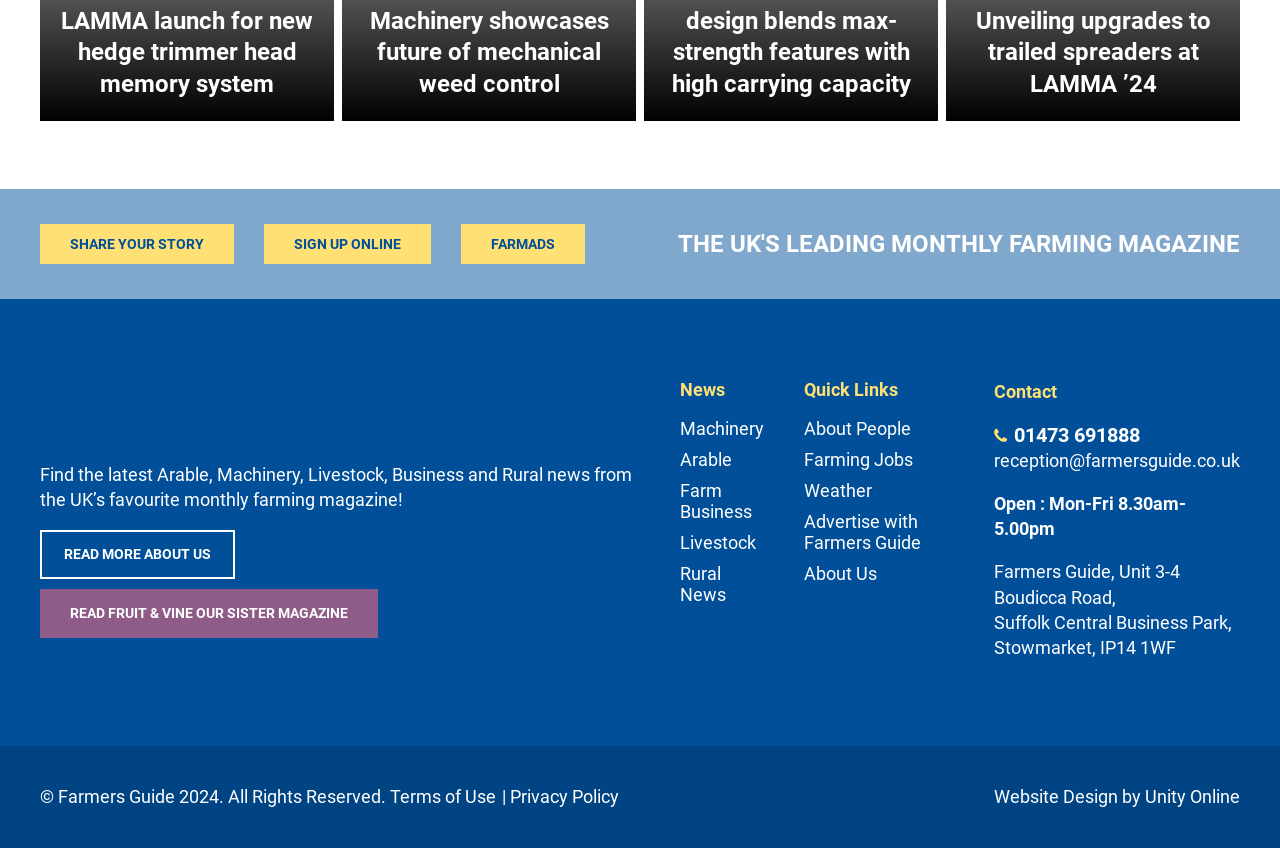Determine the bounding box coordinates for the area you should click to complete the following instruction: "Read more about the latest Arable news".

[0.531, 0.493, 0.597, 0.518]